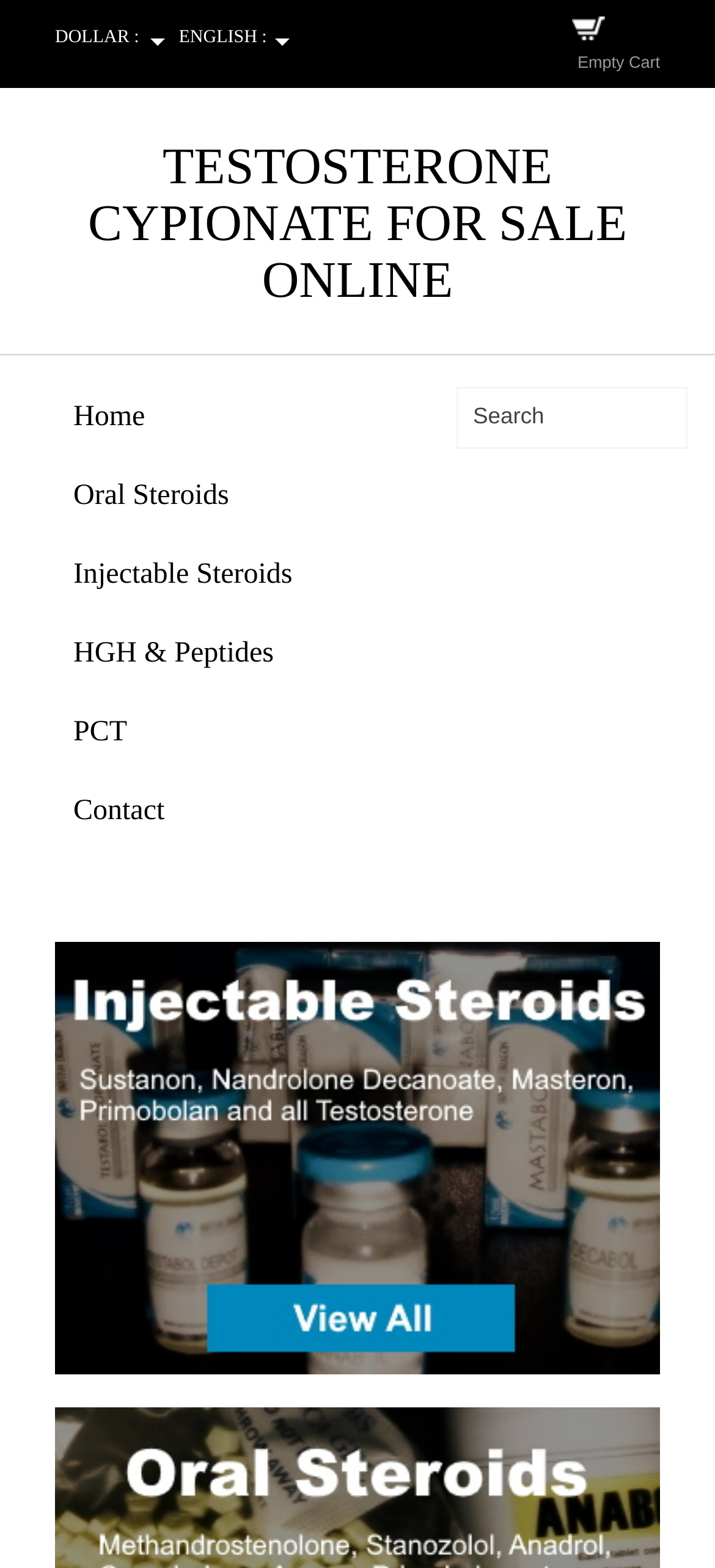What currency options are available?
Look at the image and provide a detailed response to the question.

I found two StaticText elements with the text 'DOLLAR :' and 'EURO' respectively, which suggests that the website offers these two currency options.